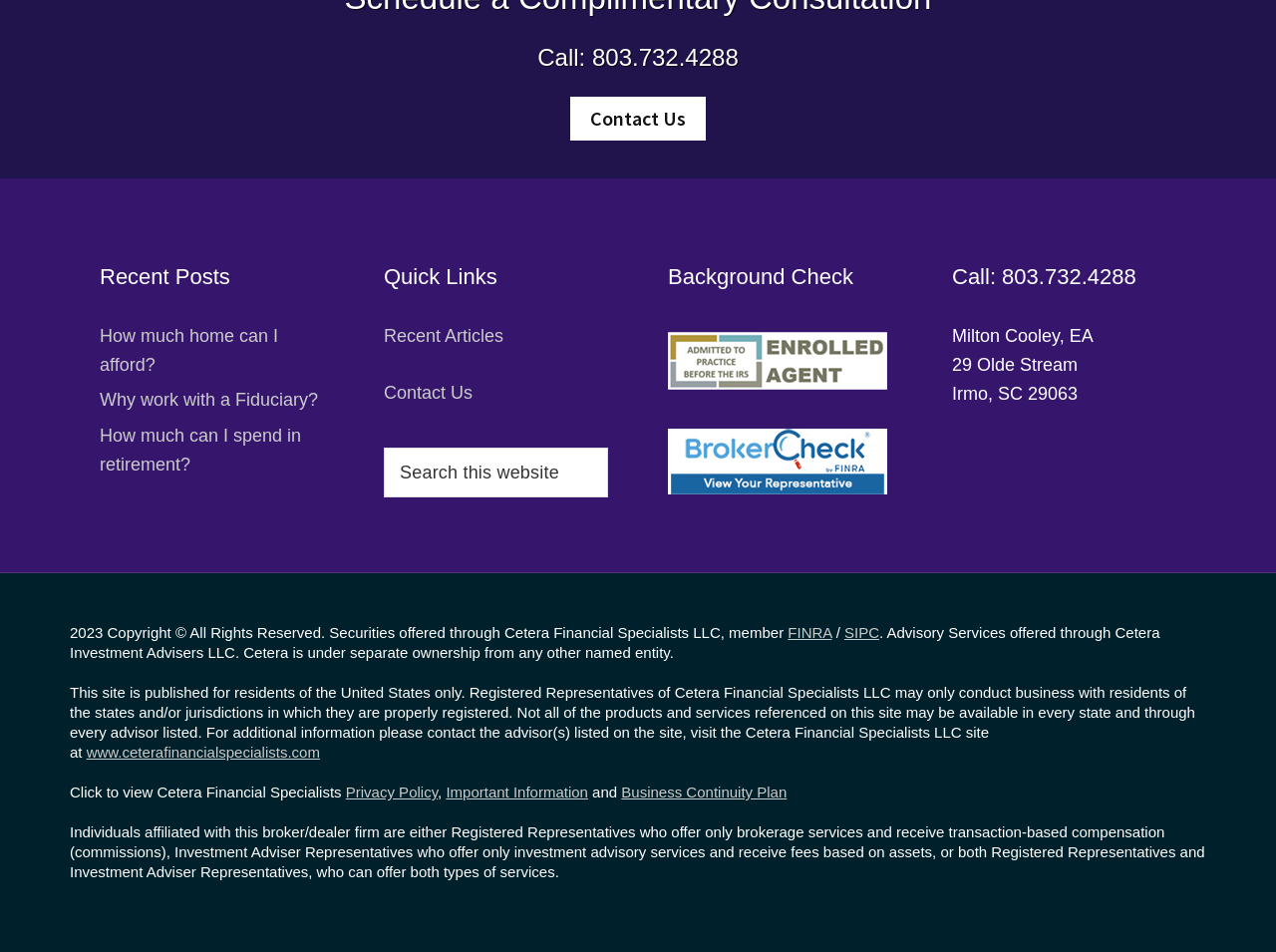Locate the bounding box coordinates of the clickable area to execute the instruction: "Call the phone number". Provide the coordinates as four float numbers between 0 and 1, represented as [left, top, right, bottom].

[0.421, 0.046, 0.579, 0.074]